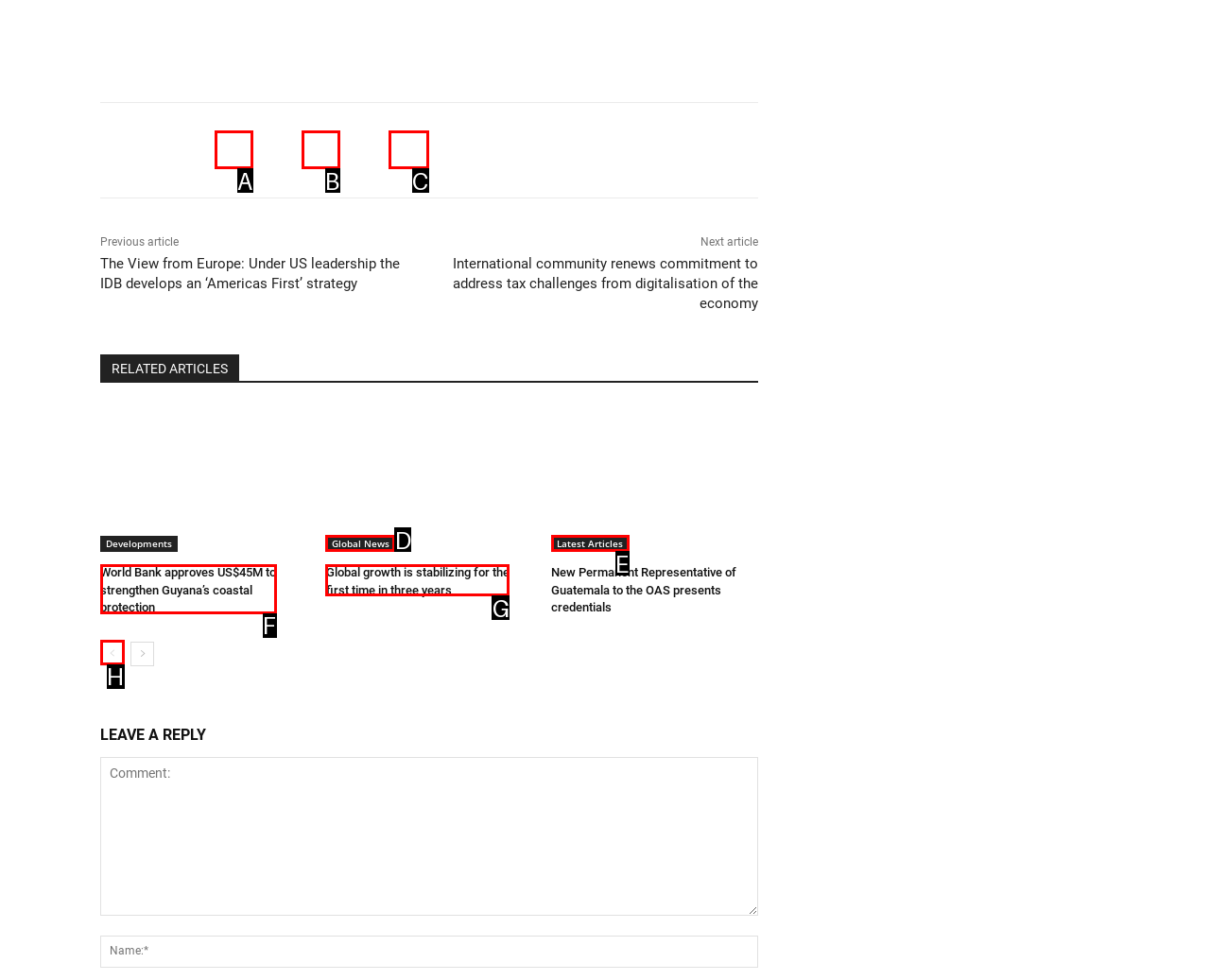Find the HTML element that matches the description: Pinterest. Answer using the letter of the best match from the available choices.

B